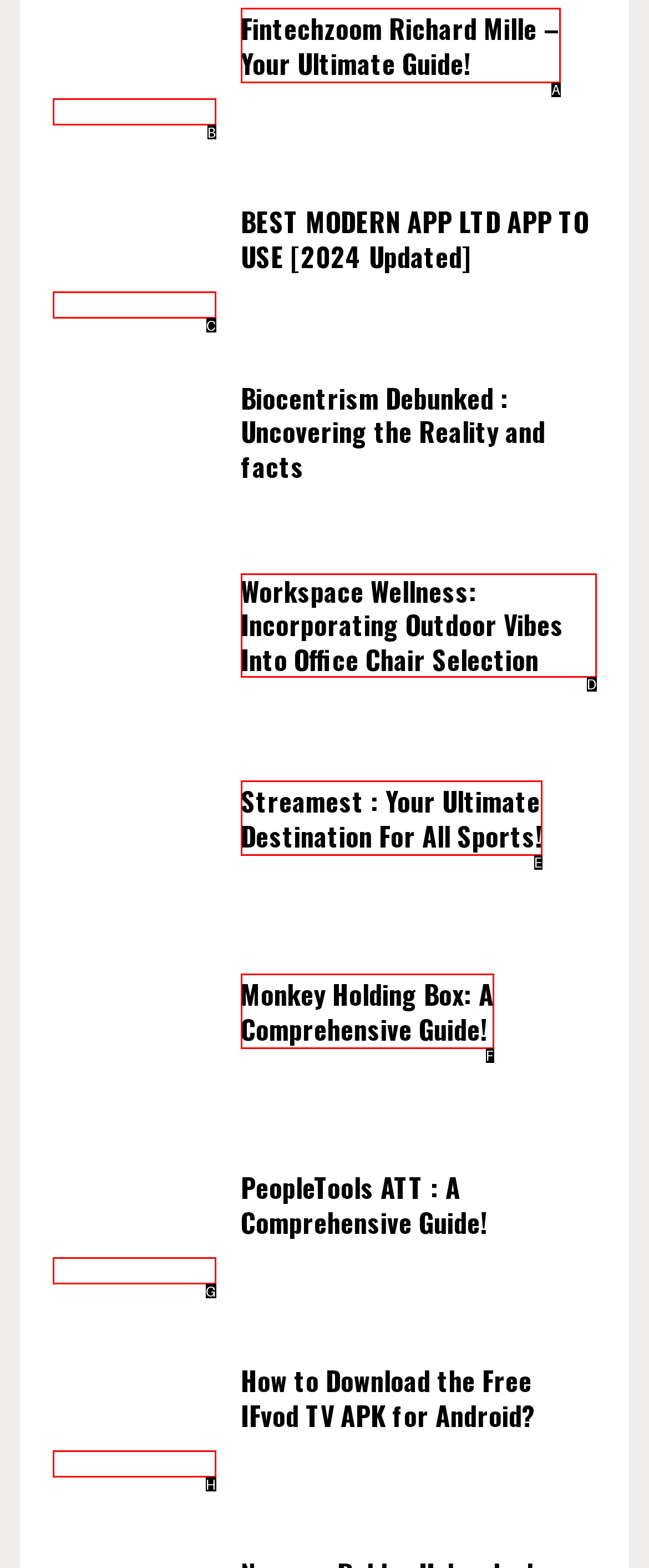Determine which HTML element should be clicked to carry out the following task: Read the article about breaking up with dirty oil Respond with the letter of the appropriate option.

None